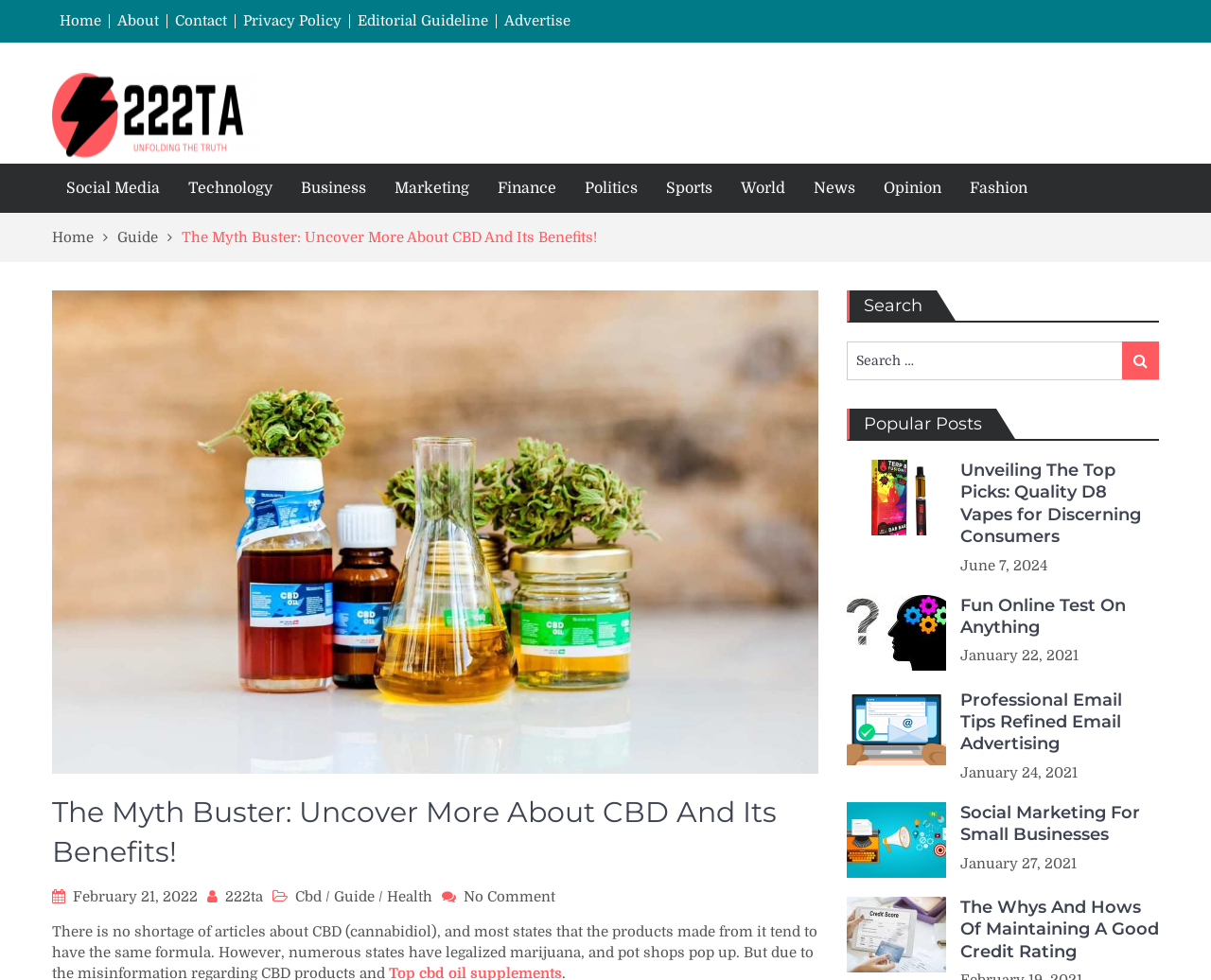Find the bounding box coordinates for the element that must be clicked to complete the instruction: "Read the article about CBD and its benefits". The coordinates should be four float numbers between 0 and 1, indicated as [left, top, right, bottom].

[0.043, 0.809, 0.676, 0.89]